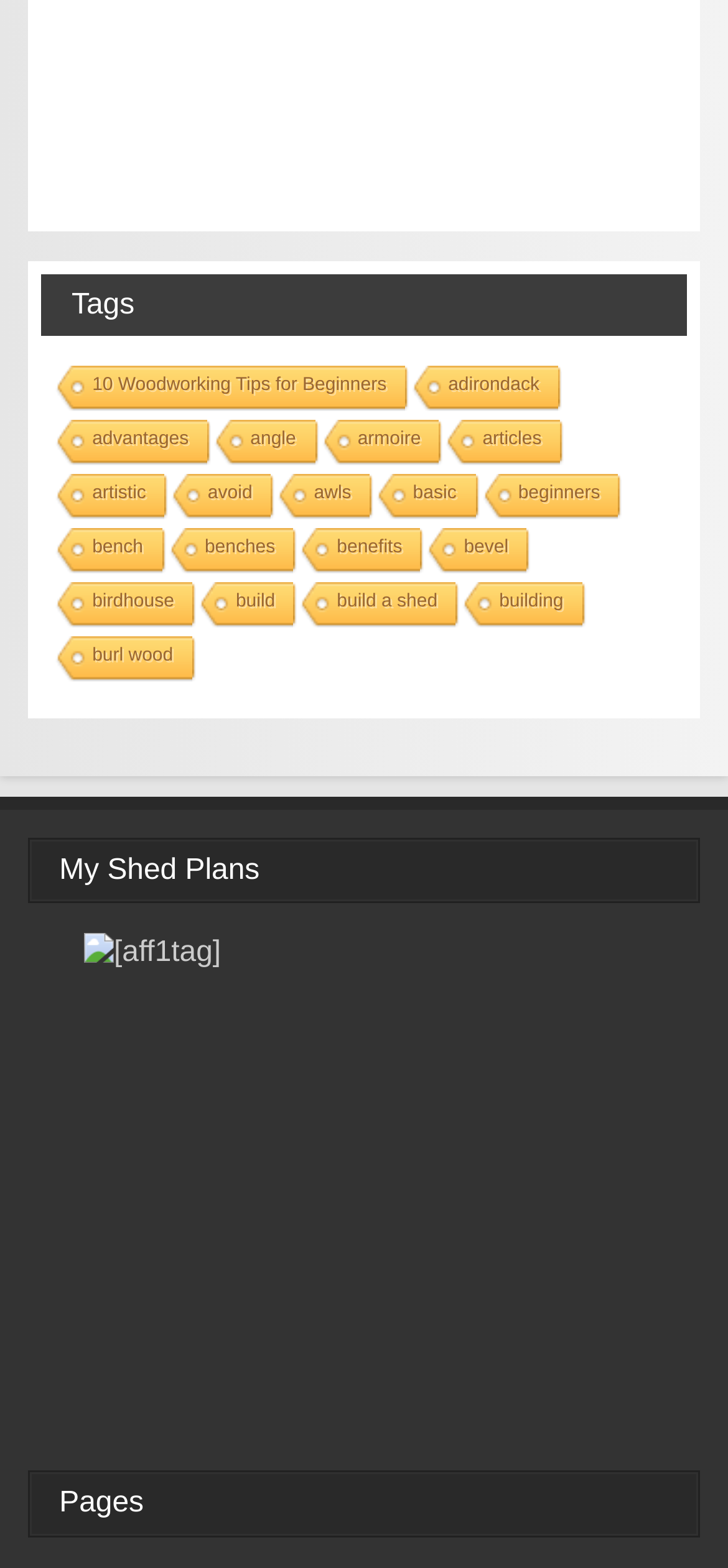Answer the question in a single word or phrase:
What is the name of the section below the 'Tags' section?

My Shed Plans